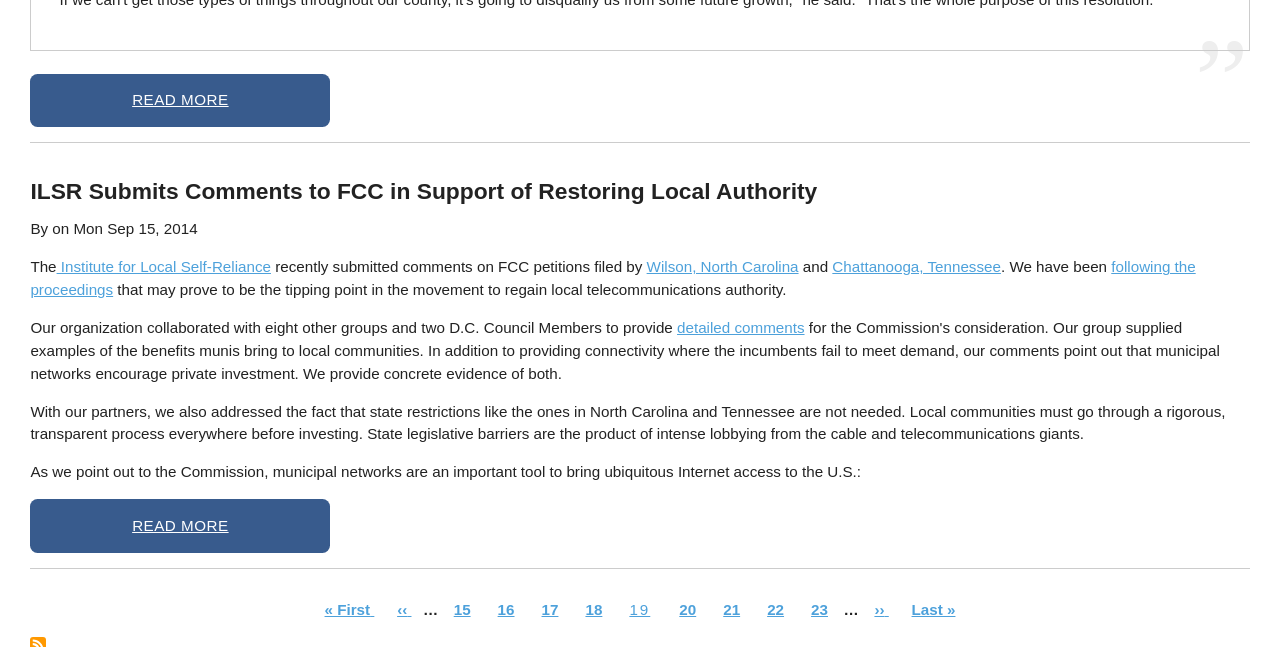Please find the bounding box coordinates for the clickable element needed to perform this instruction: "Visit the Institute for Local Self-Reliance website".

[0.044, 0.399, 0.212, 0.425]